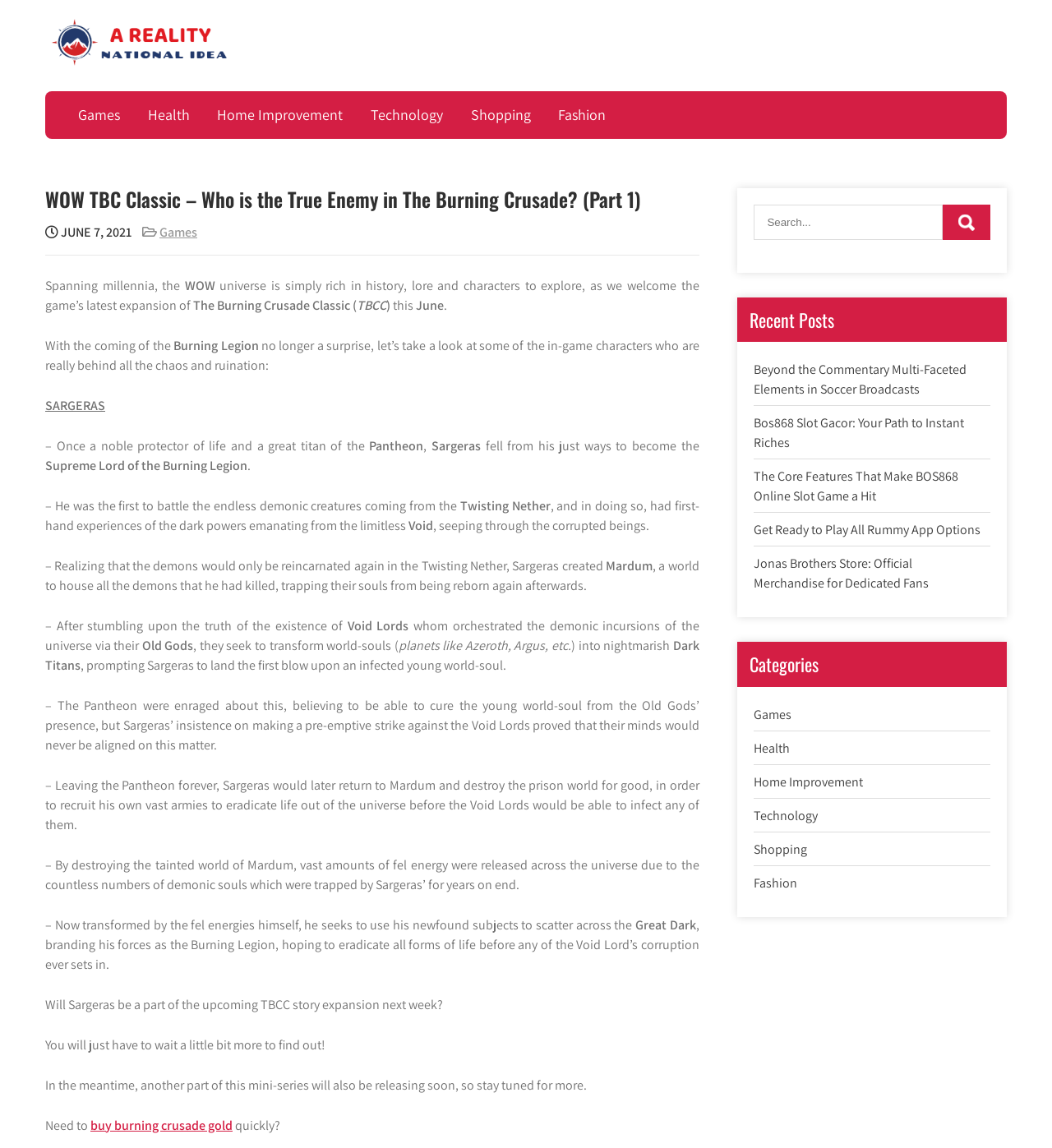What is the name of the upcoming story expansion mentioned in the article?
Please give a detailed and elaborate answer to the question based on the image.

The question is asking about the name of the upcoming story expansion mentioned in the article. By reading the webpage, we can find the text 'Will Sargeras be a part of the upcoming TBCC story expansion next week?' which indicates that the upcoming story expansion is called 'TBCC'.